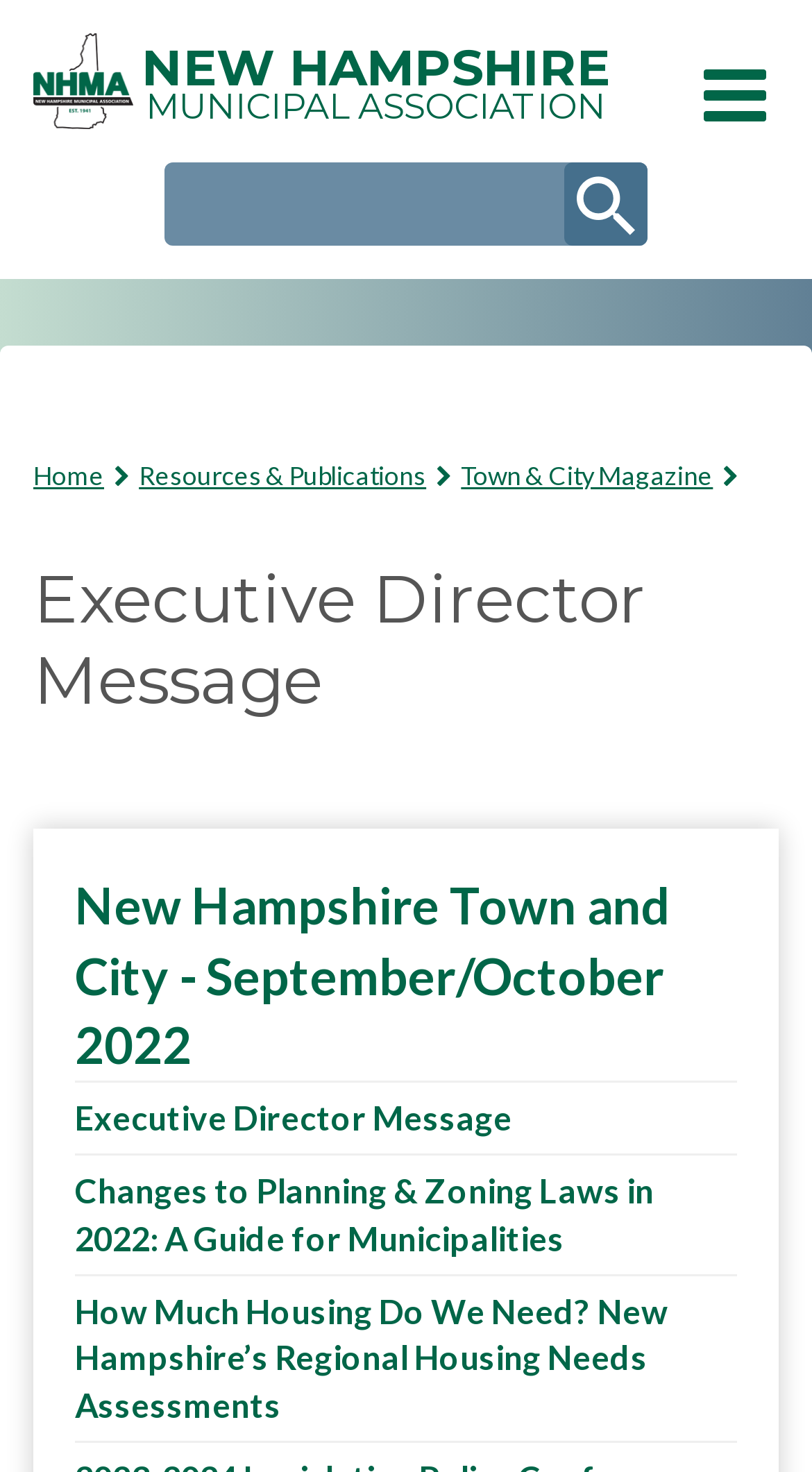Determine the bounding box coordinates of the region that needs to be clicked to achieve the task: "Search for something".

[0.203, 0.11, 0.797, 0.167]